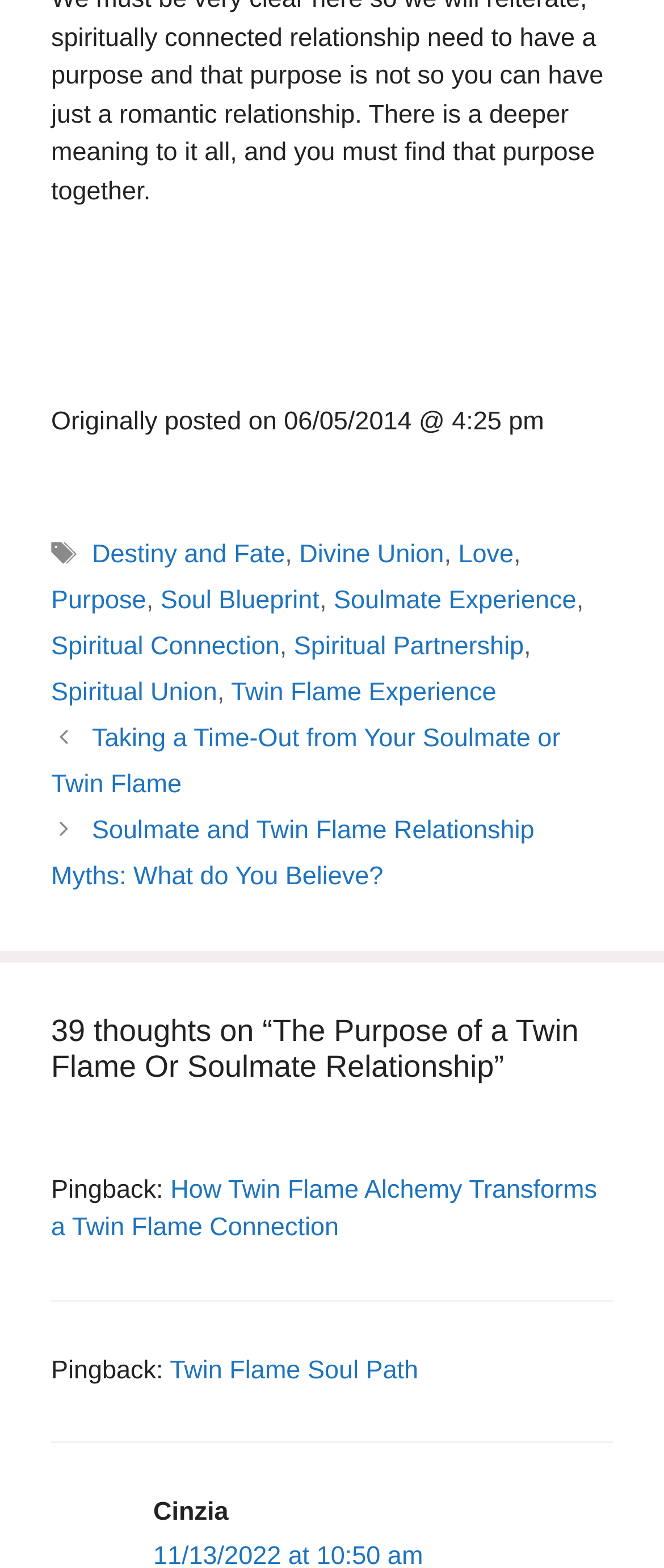Please specify the bounding box coordinates of the clickable region necessary for completing the following instruction: "Read the post 'Taking a Time-Out from Your Soulmate or Twin Flame'". The coordinates must consist of four float numbers between 0 and 1, i.e., [left, top, right, bottom].

[0.077, 0.461, 0.844, 0.509]